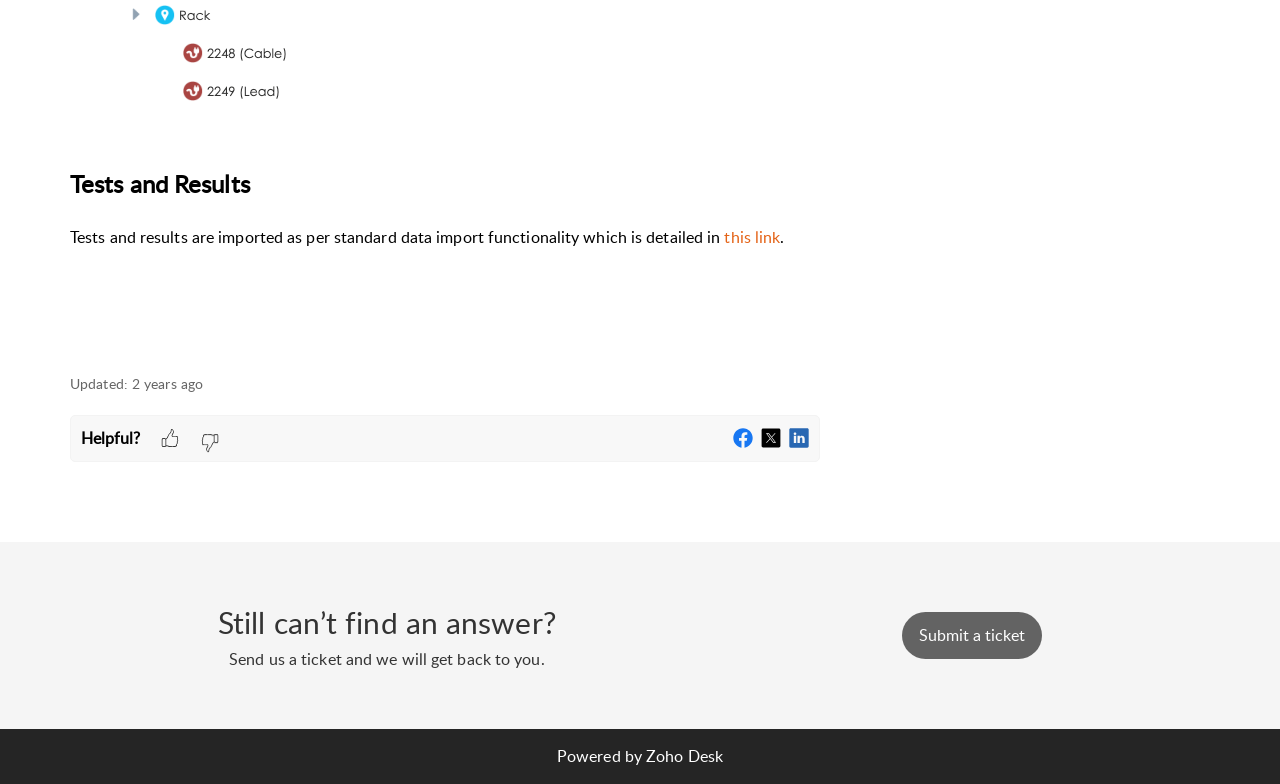Answer in one word or a short phrase: 
What social media platforms are available for sharing?

Facebook, Twitter, LinkedIn